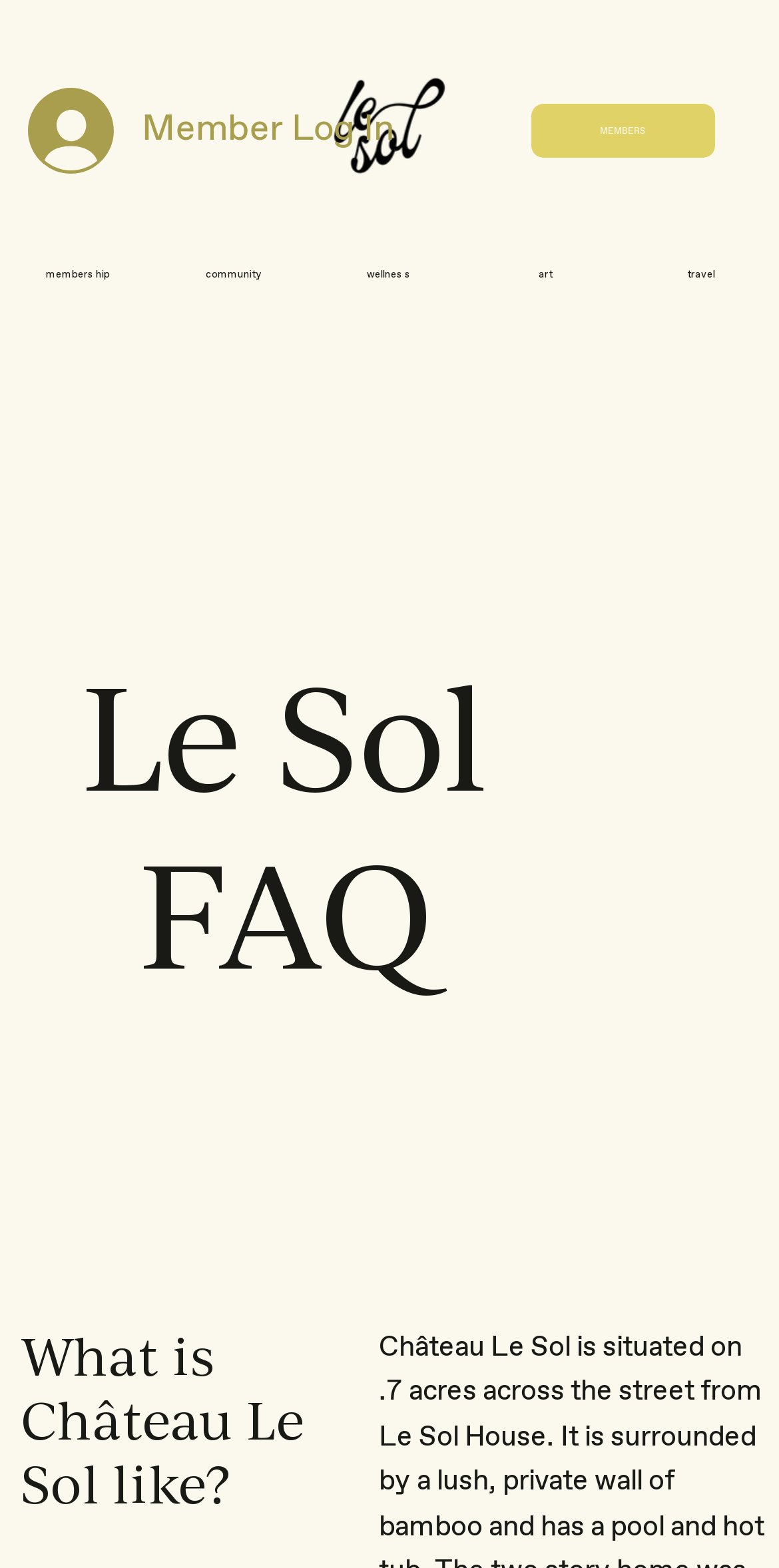Please identify the bounding box coordinates of the clickable area that will allow you to execute the instruction: "Read the FAQ".

[0.043, 0.414, 0.69, 0.64]